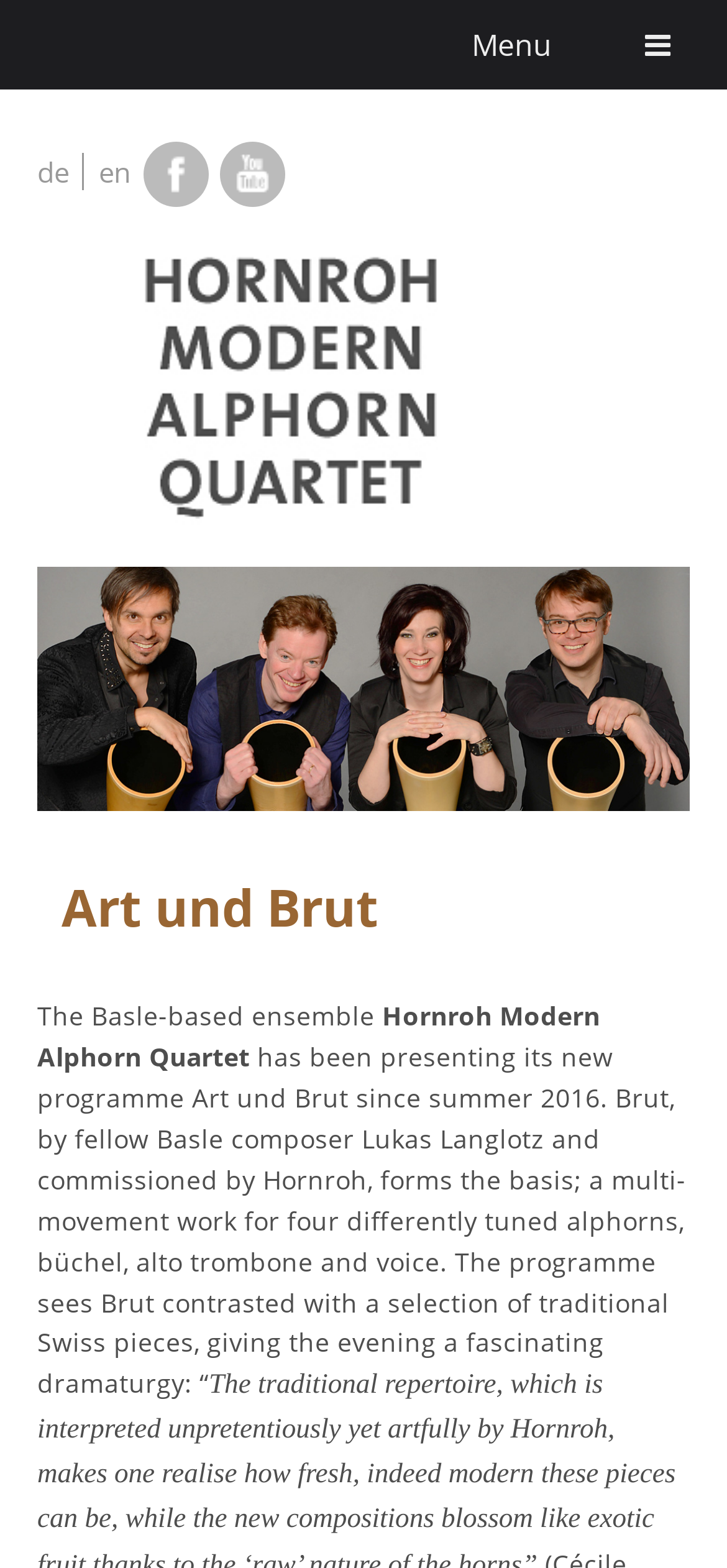What is the name of the ensemble?
Look at the image and respond to the question as thoroughly as possible.

I found the name of the ensemble by reading the StaticText element that mentions 'Hornroh Modern Alphorn Quartet'.